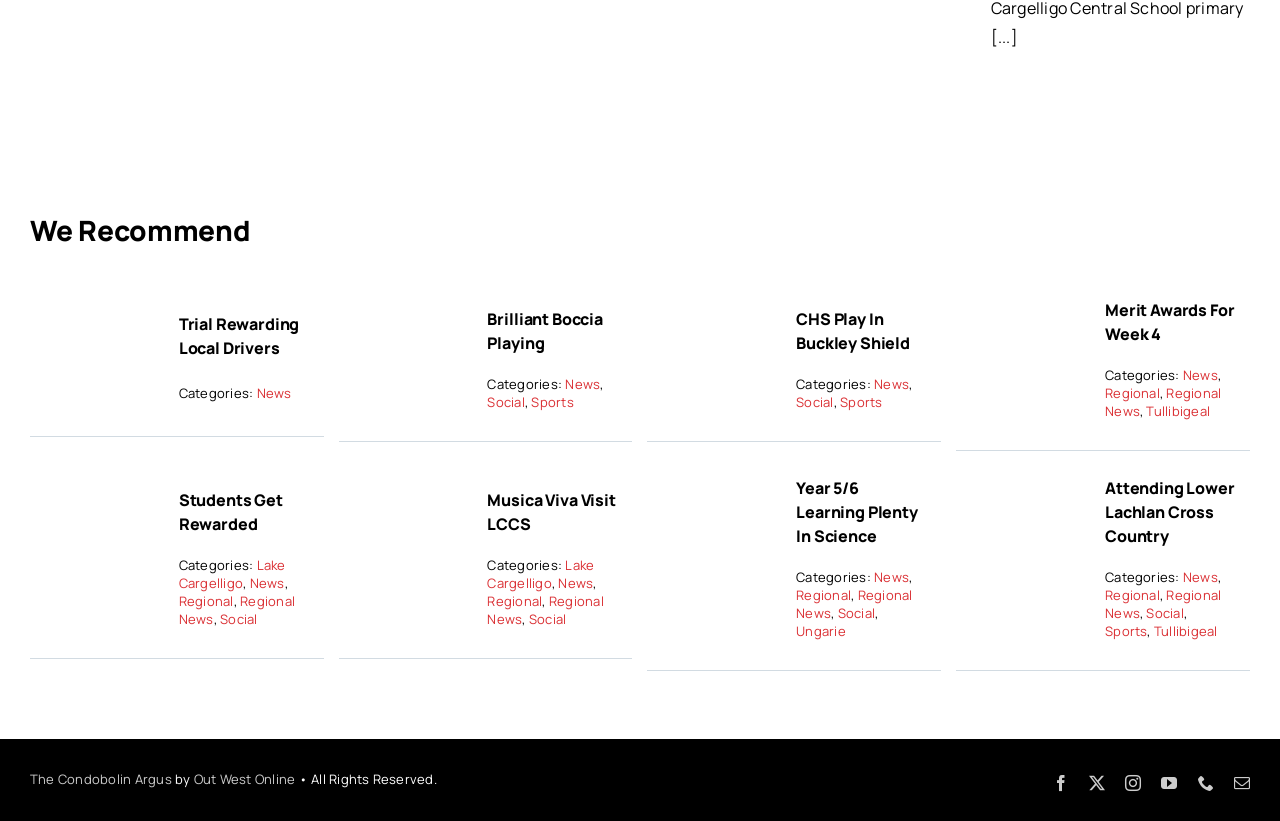Find the bounding box coordinates of the element I should click to carry out the following instruction: "Read 'CHS Play In Buckley Shield'".

[0.622, 0.375, 0.711, 0.431]